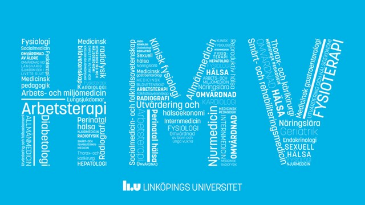What does 'HMV' stand for?
Using the image as a reference, answer the question in detail.

The acronym 'HMV' is centered in the word cloud, and it represents the Department of Health, Medicine, and Caring Sciences at Linköping University, which is the main subject of the image.